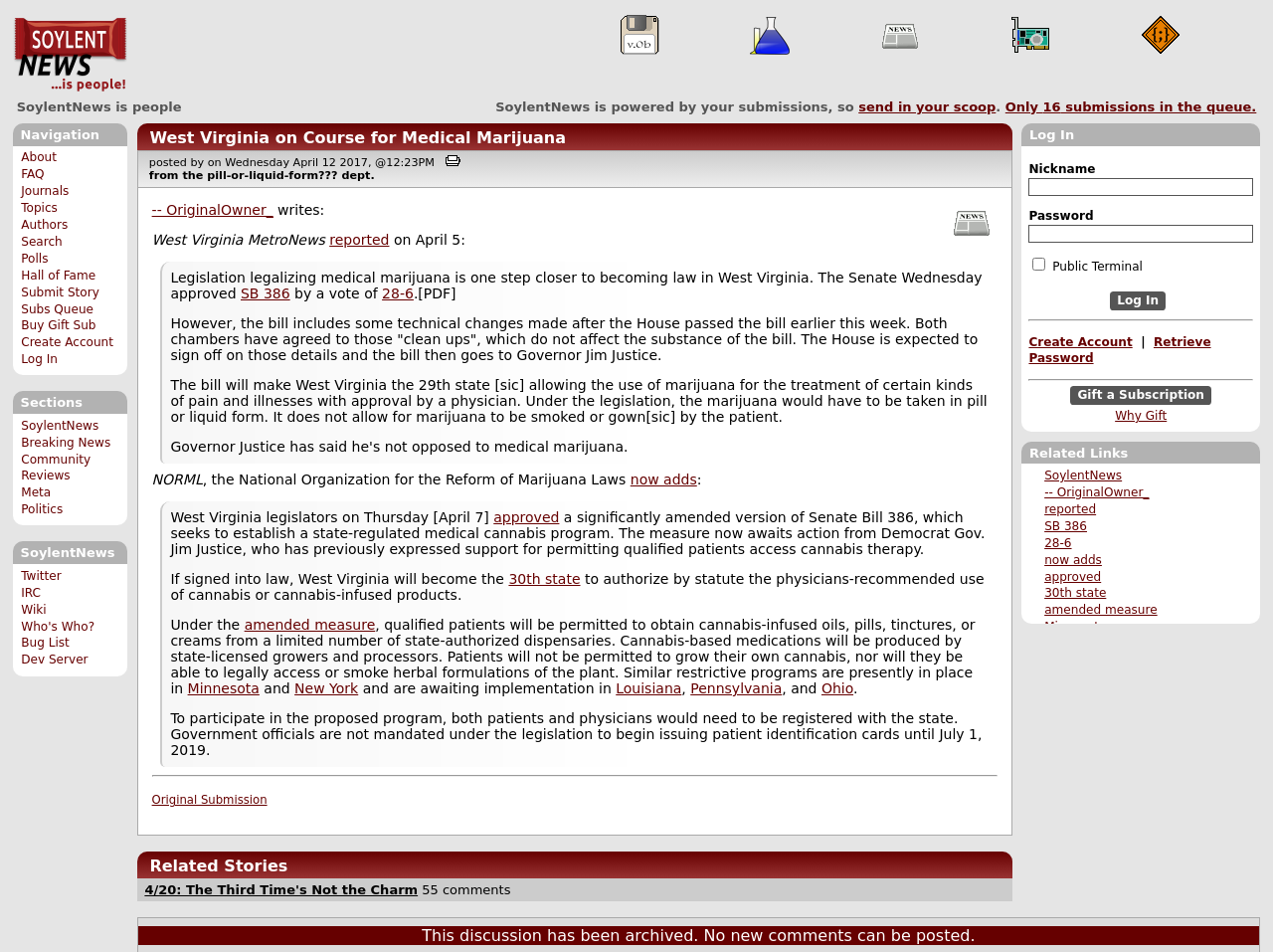Please determine the bounding box coordinates for the element that should be clicked to follow these instructions: "Go to the 'News' section".

[0.691, 0.042, 0.723, 0.061]